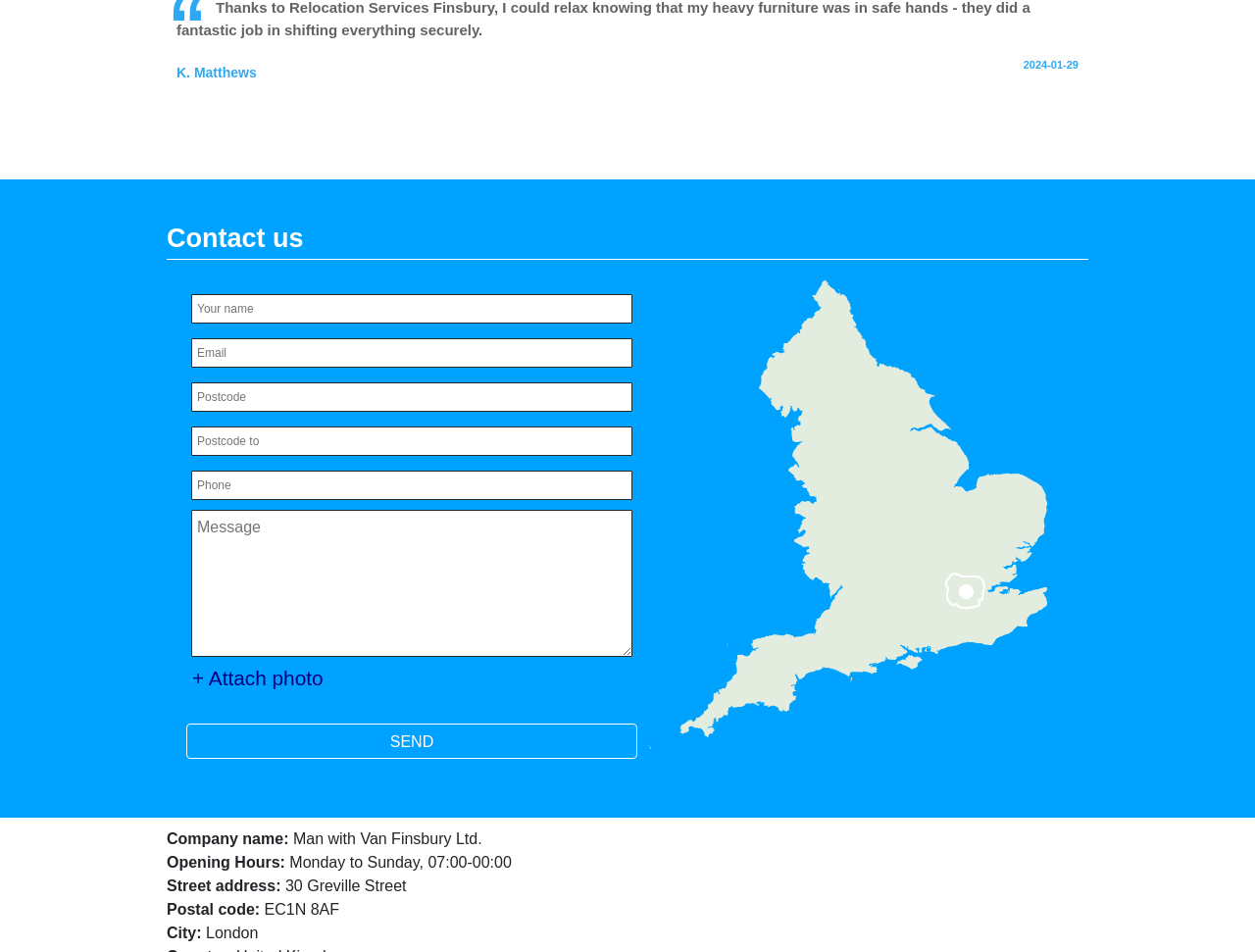Provide the bounding box coordinates of the HTML element this sentence describes: "About".

None